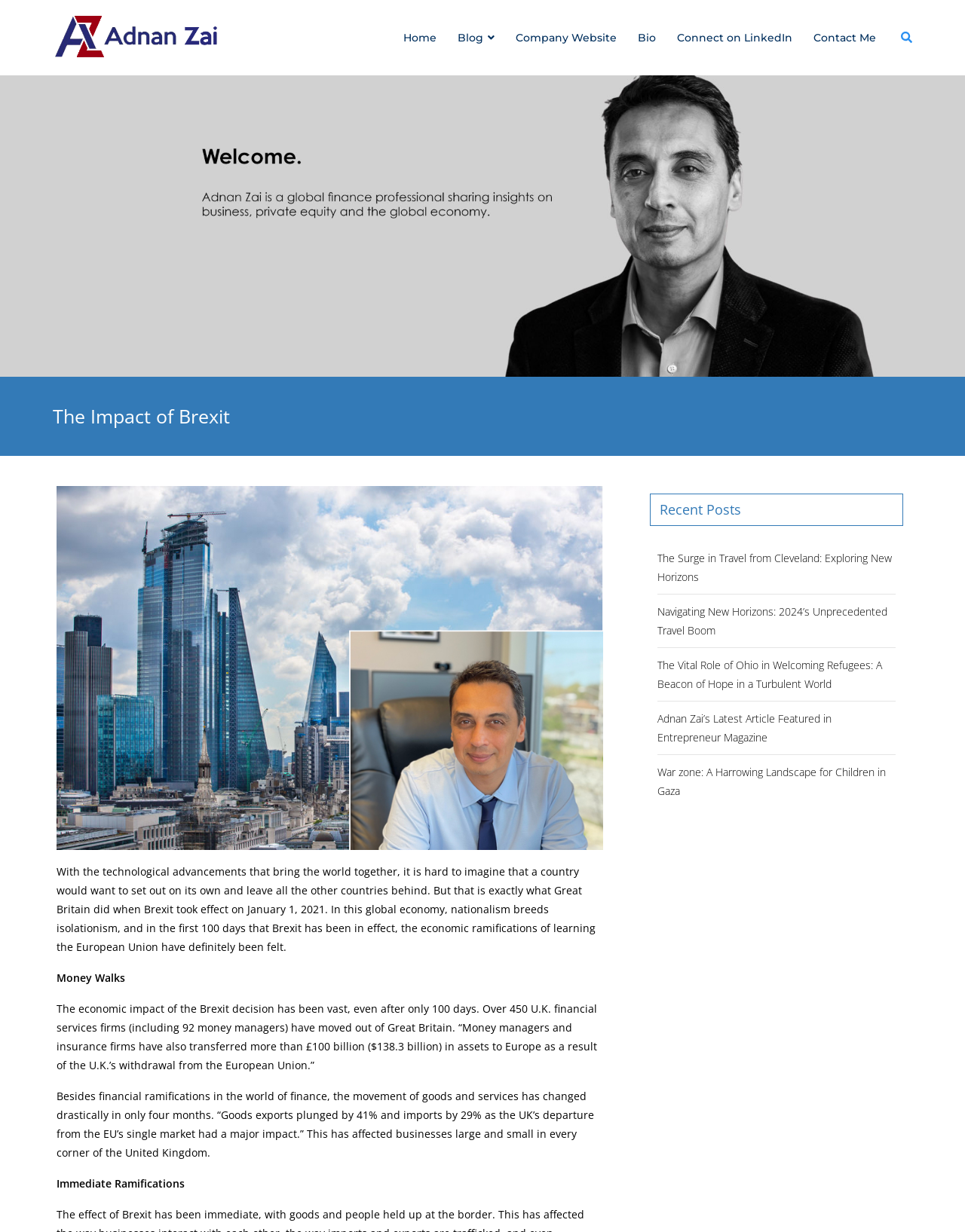Provide the bounding box coordinates of the HTML element described by the text: "Home". The coordinates should be in the format [left, top, right, bottom] with values between 0 and 1.

[0.407, 0.0, 0.463, 0.061]